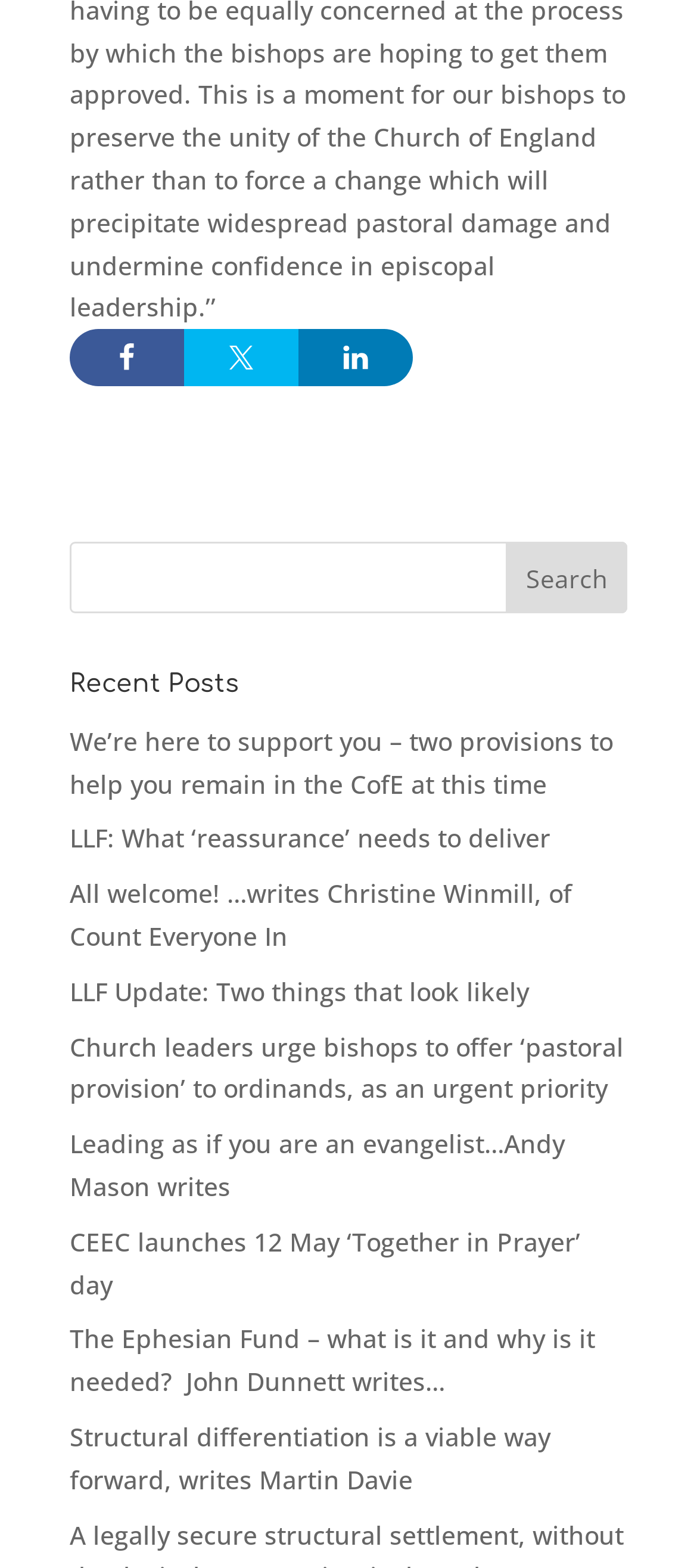Please provide the bounding box coordinates for the element that needs to be clicked to perform the instruction: "Read 'LLF: What ‘reassurance’ needs to deliver'". The coordinates must consist of four float numbers between 0 and 1, formatted as [left, top, right, bottom].

[0.1, 0.524, 0.79, 0.545]